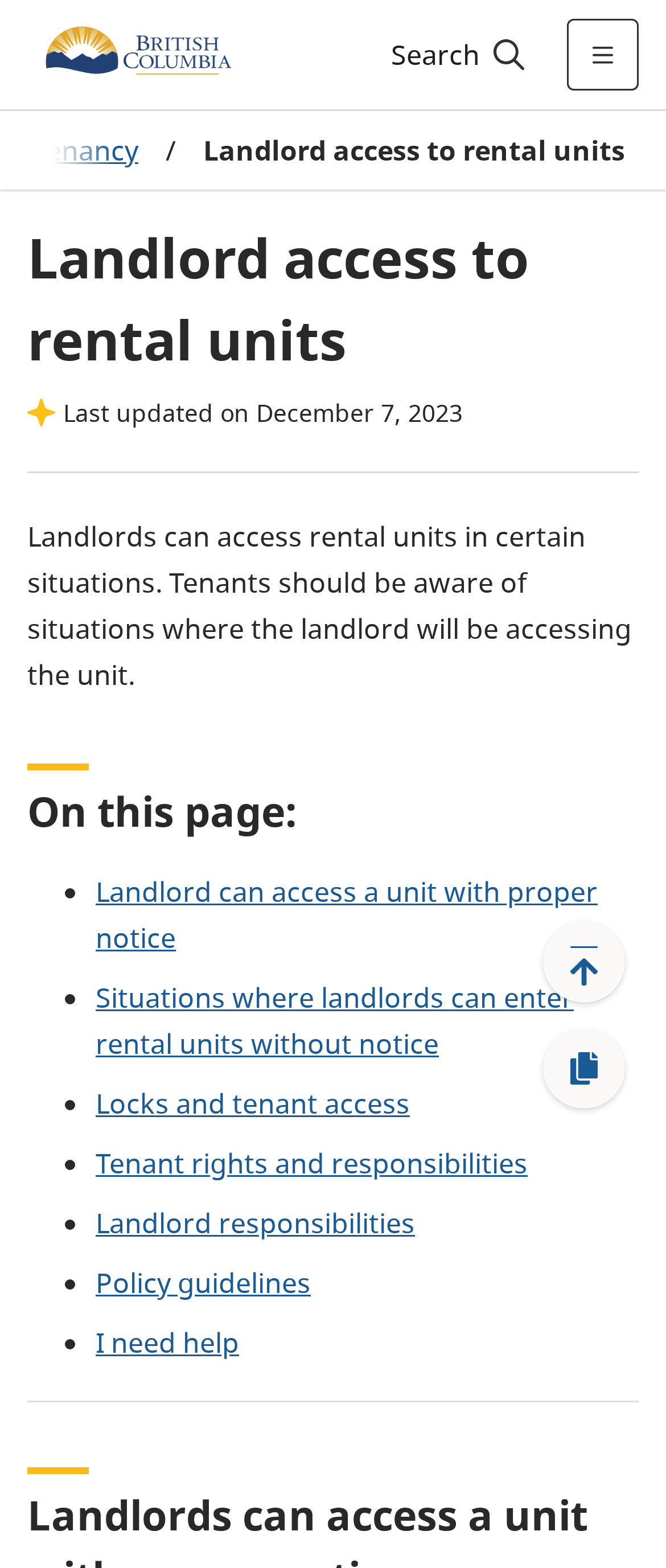Identify the bounding box coordinates of the specific part of the webpage to click to complete this instruction: "Click Back to top".

[0.815, 0.587, 0.938, 0.639]